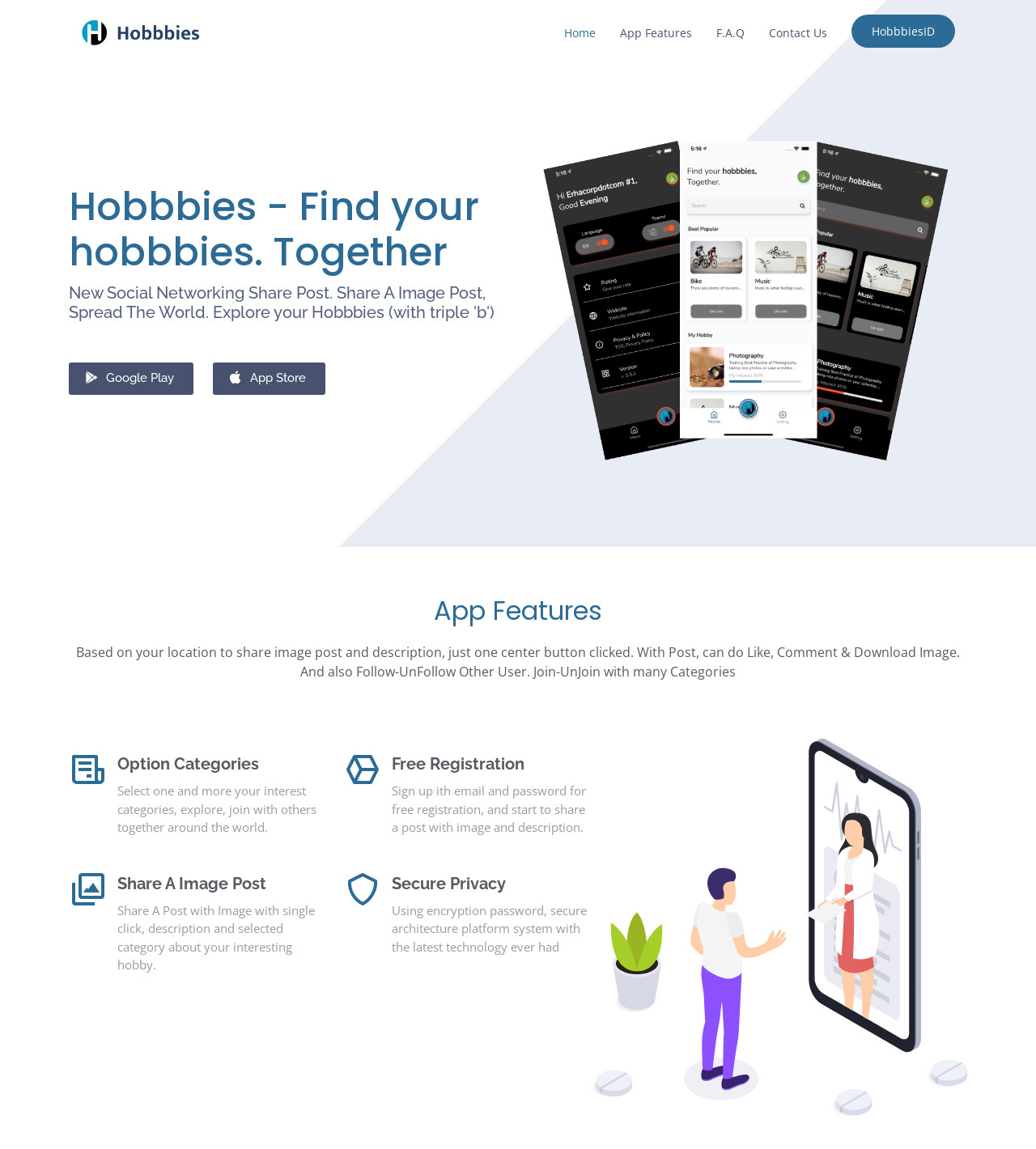What is required for free registration?
Please ensure your answer is as detailed and informative as possible.

The webpage states 'Sign up with email and password for free registration' under the 'Free Registration' heading, indicating that an email and password are required for free registration.